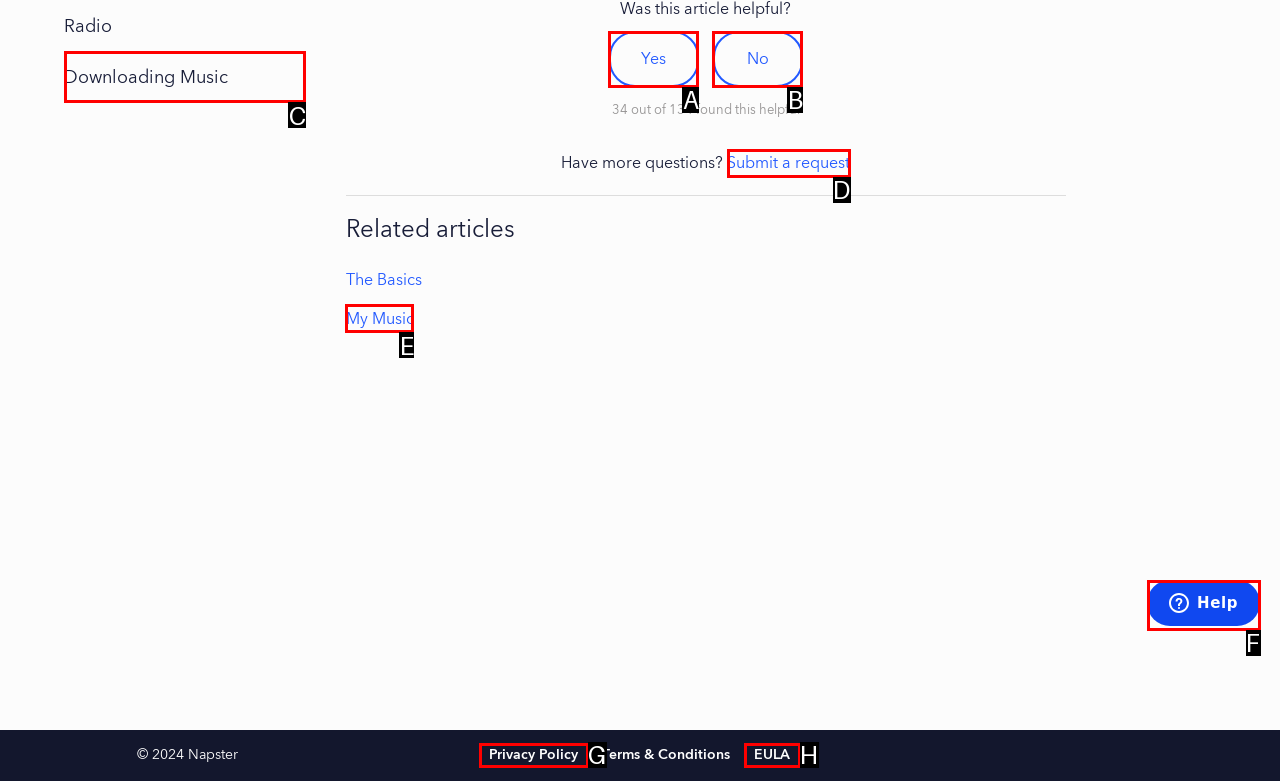Based on the description: My Music, find the HTML element that matches it. Provide your answer as the letter of the chosen option.

E